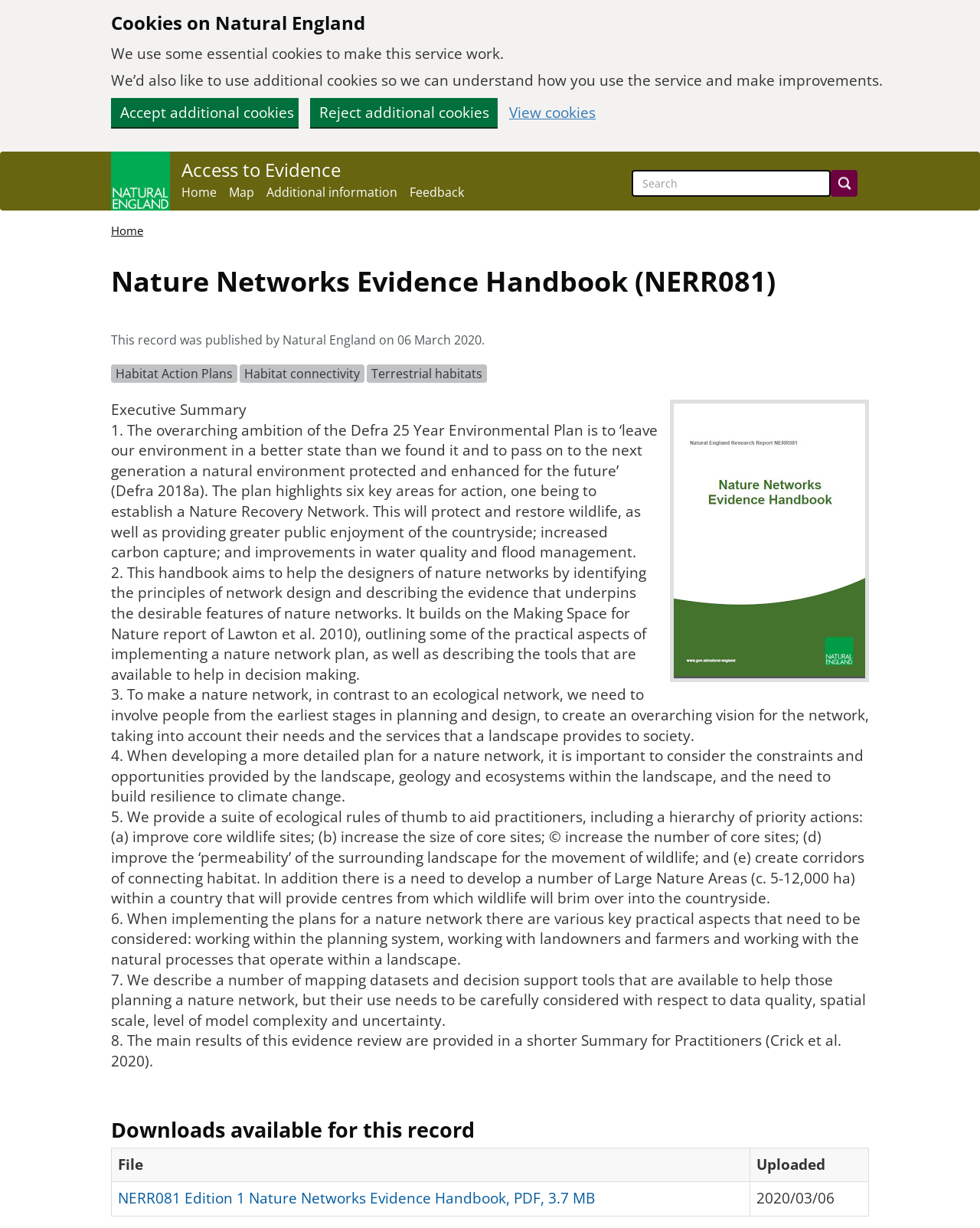Please locate the bounding box coordinates of the element that needs to be clicked to achieve the following instruction: "Access to Evidence". The coordinates should be four float numbers between 0 and 1, i.e., [left, top, right, bottom].

[0.185, 0.131, 0.348, 0.146]